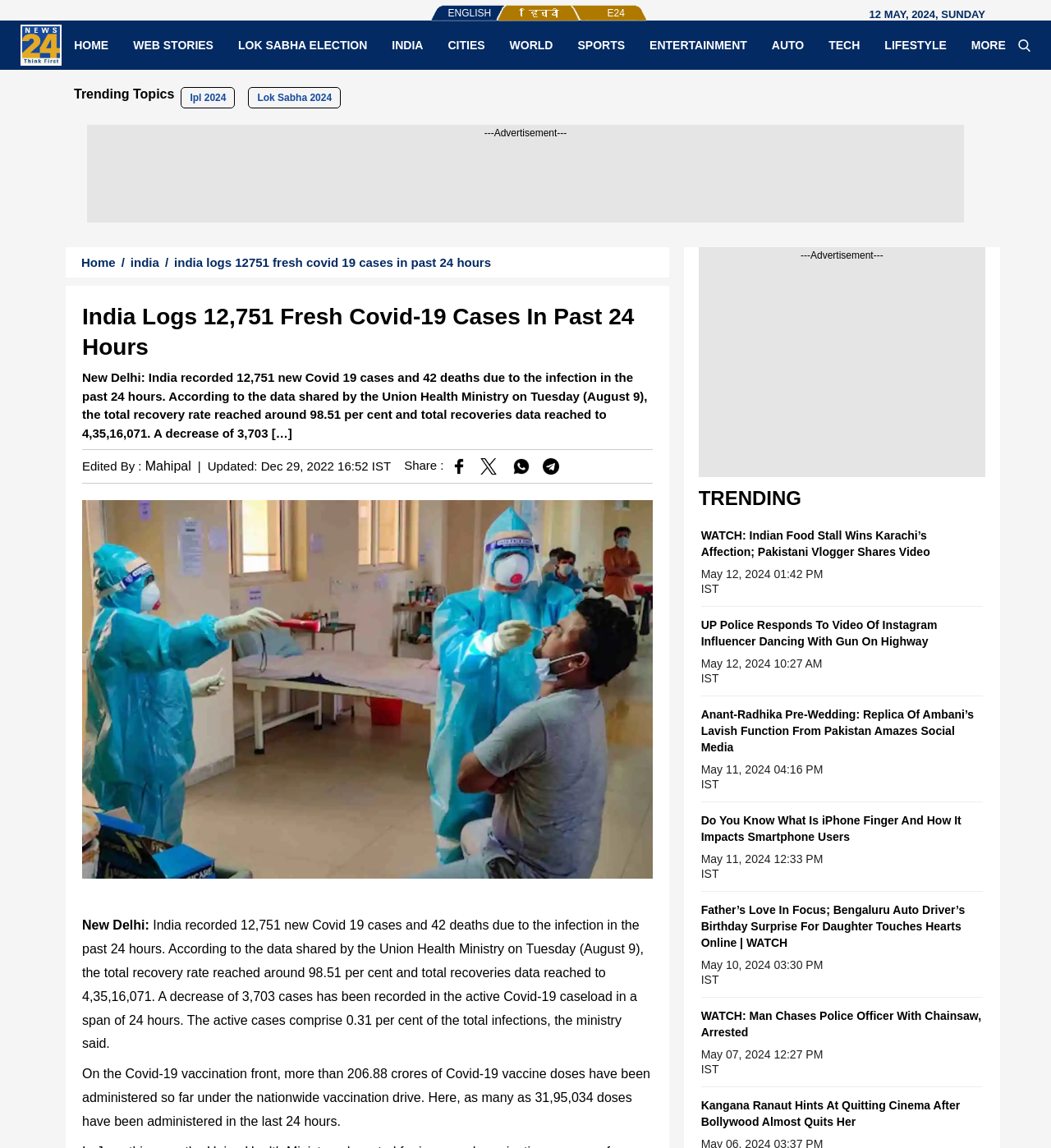Using the webpage screenshot, locate the HTML element that fits the following description and provide its bounding box: "Lok Sabha Election".

[0.215, 0.033, 0.361, 0.046]